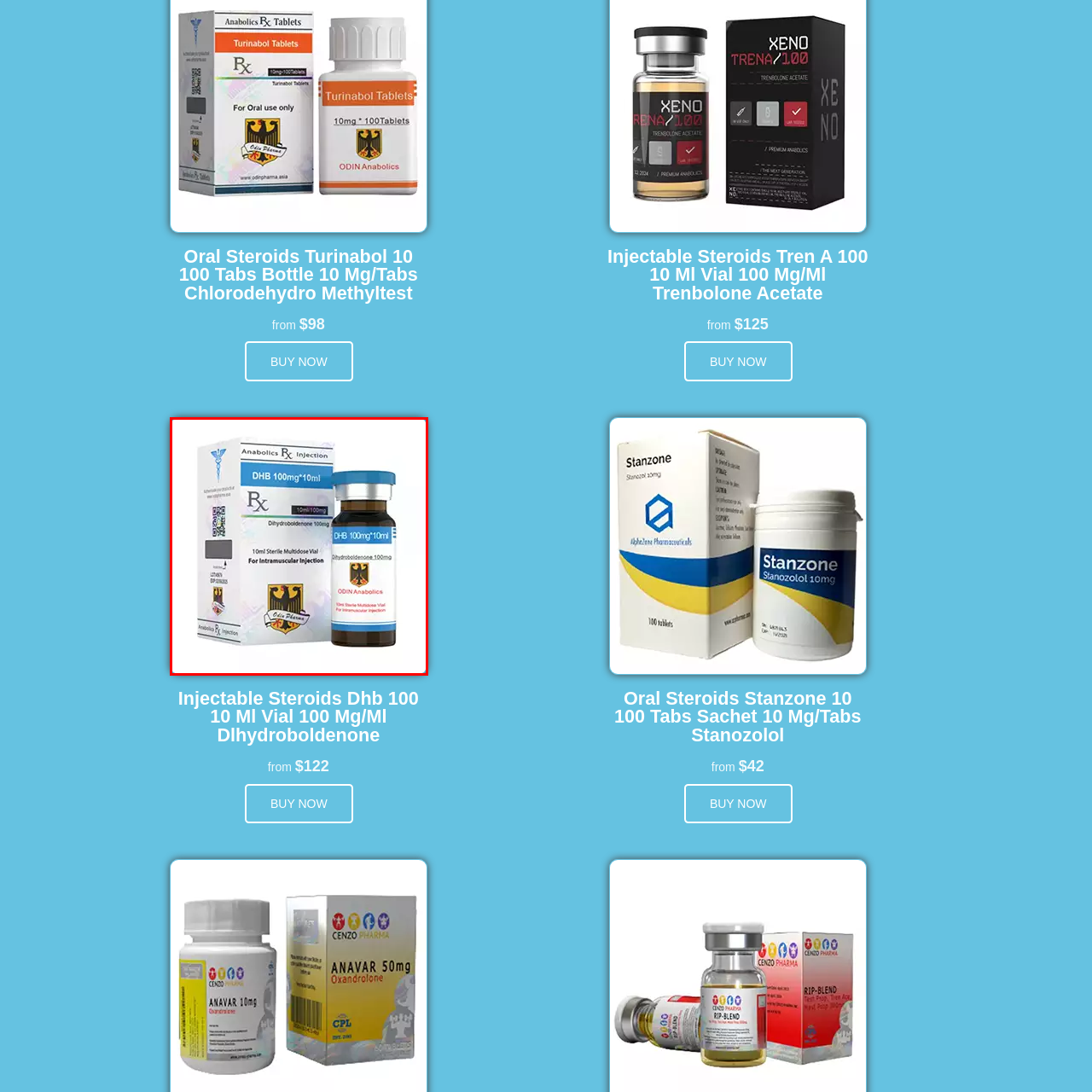Describe extensively the visual content inside the red marked area.

The image showcases a product labeled "DHB 100mg/10ml," which is a vial of Dihydroboldenone (DHB). This anabolic steroid is presented in a 10 ml multi-dose vial designed for intramuscular injection, aimed at those seeking muscle enhancement. The vial is prominently displayed alongside its packaging, which includes a blue and white box featuring the logo of "Odin Anabolics."

The label provides key information, including the dosage and concentration: 100 mg per 10 ml. Additionally, the box indicates that it is a prescription product, evident from the "Rx" symbol. The graphic elements include a distinct emblem, enhancing its professional appearance in the health and fitness market. The product appears to be well-packaged, emphasizing safety and usability for consumers.